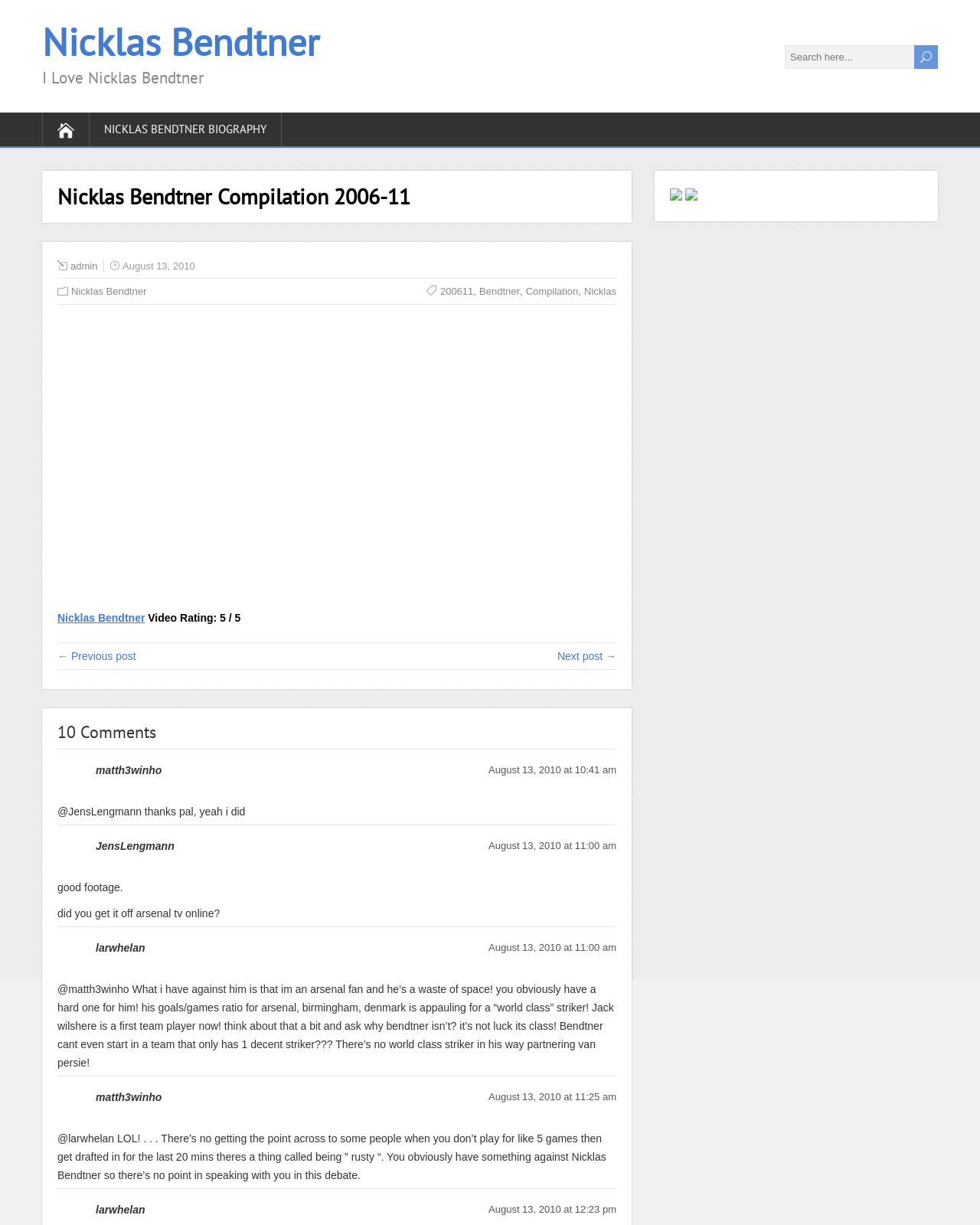Using the image as a reference, answer the following question in as much detail as possible:
How many comments are there on this webpage?

The webpage has a heading element that says '10 Comments', which indicates that there are 10 comments on this webpage.